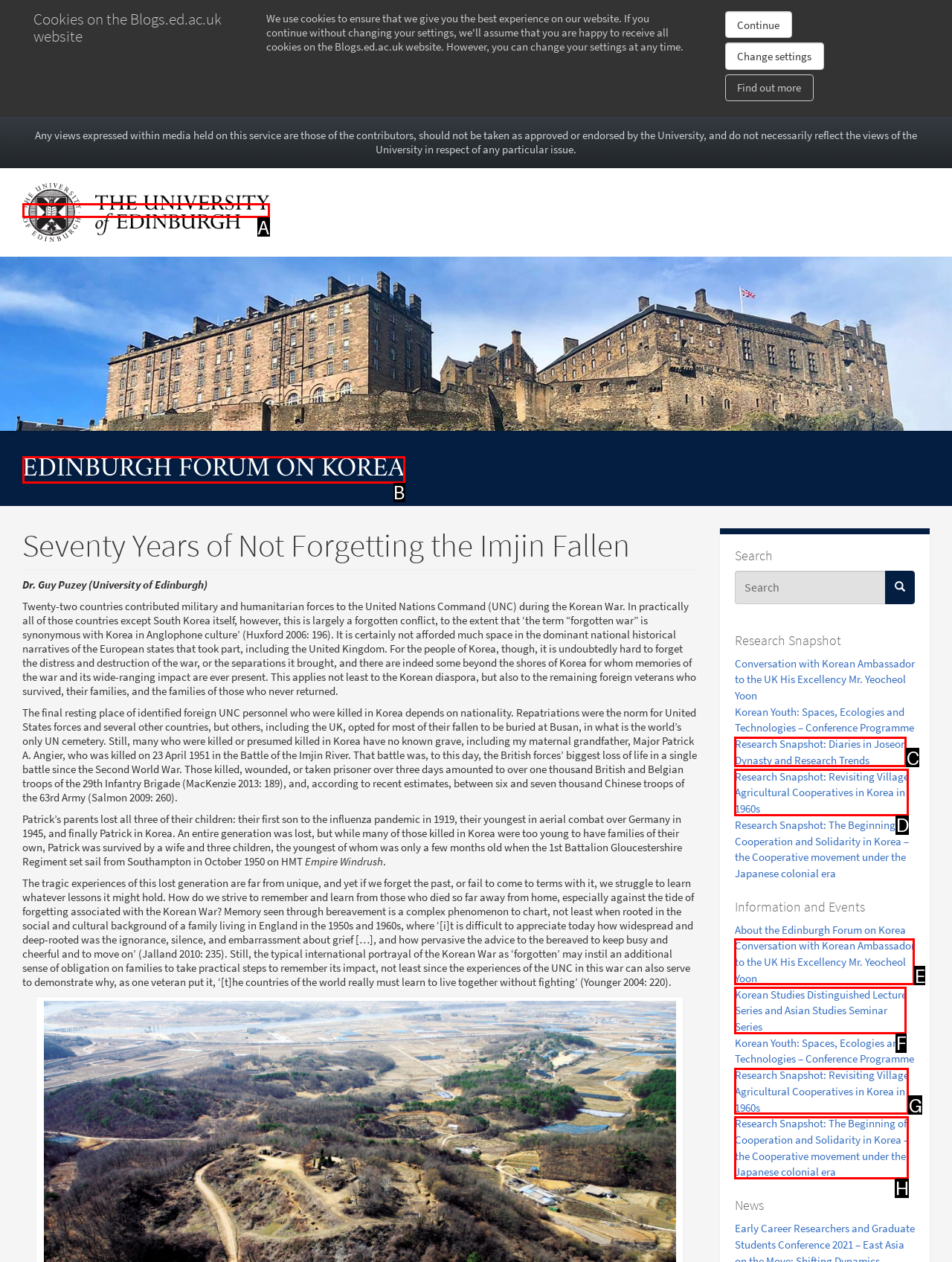Determine the option that best fits the description: Contact Us
Reply with the letter of the correct option directly.

None